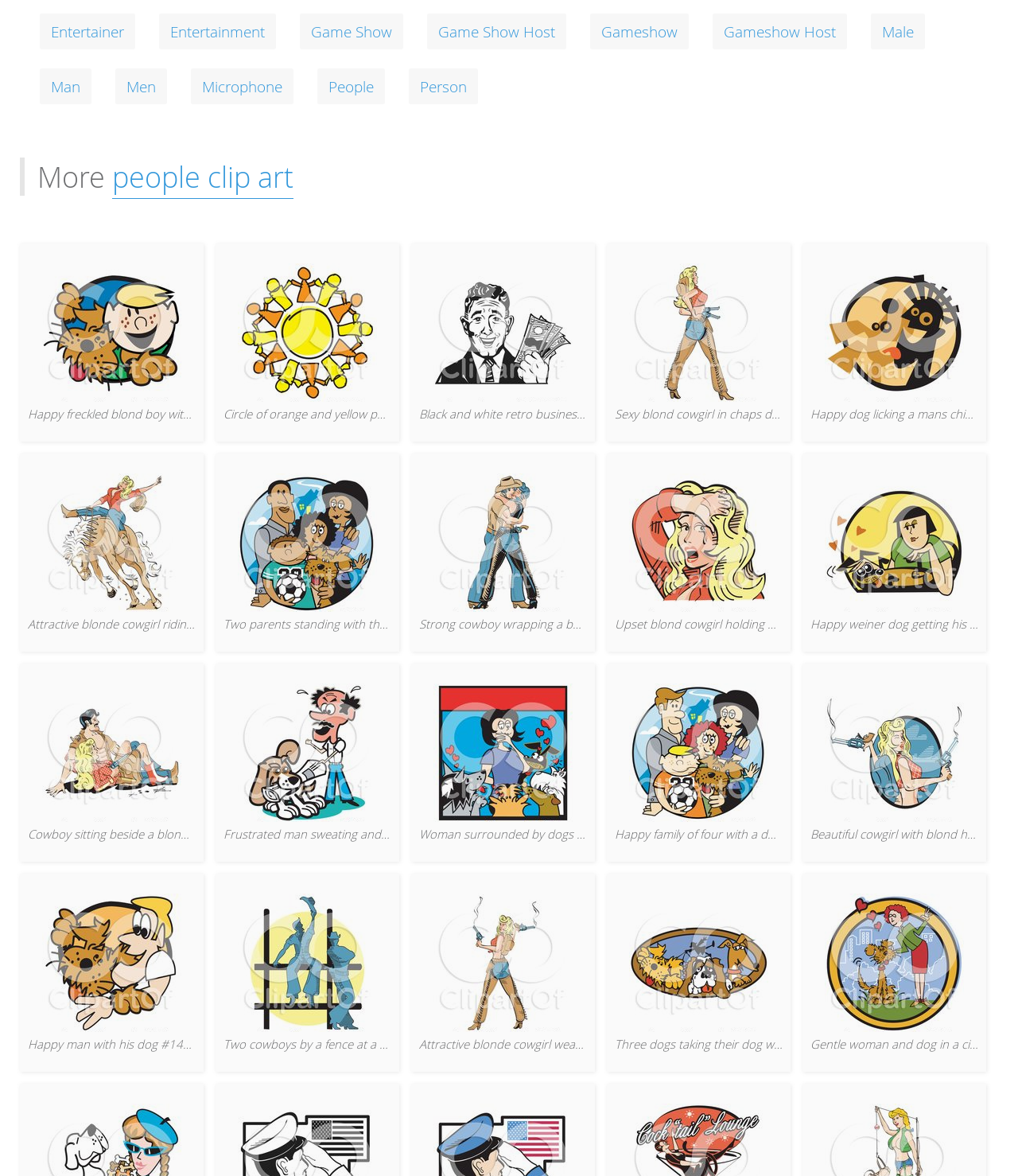Identify the bounding box coordinates of the section that should be clicked to achieve the task described: "view 'More people clip art' heading".

[0.037, 0.134, 0.98, 0.166]